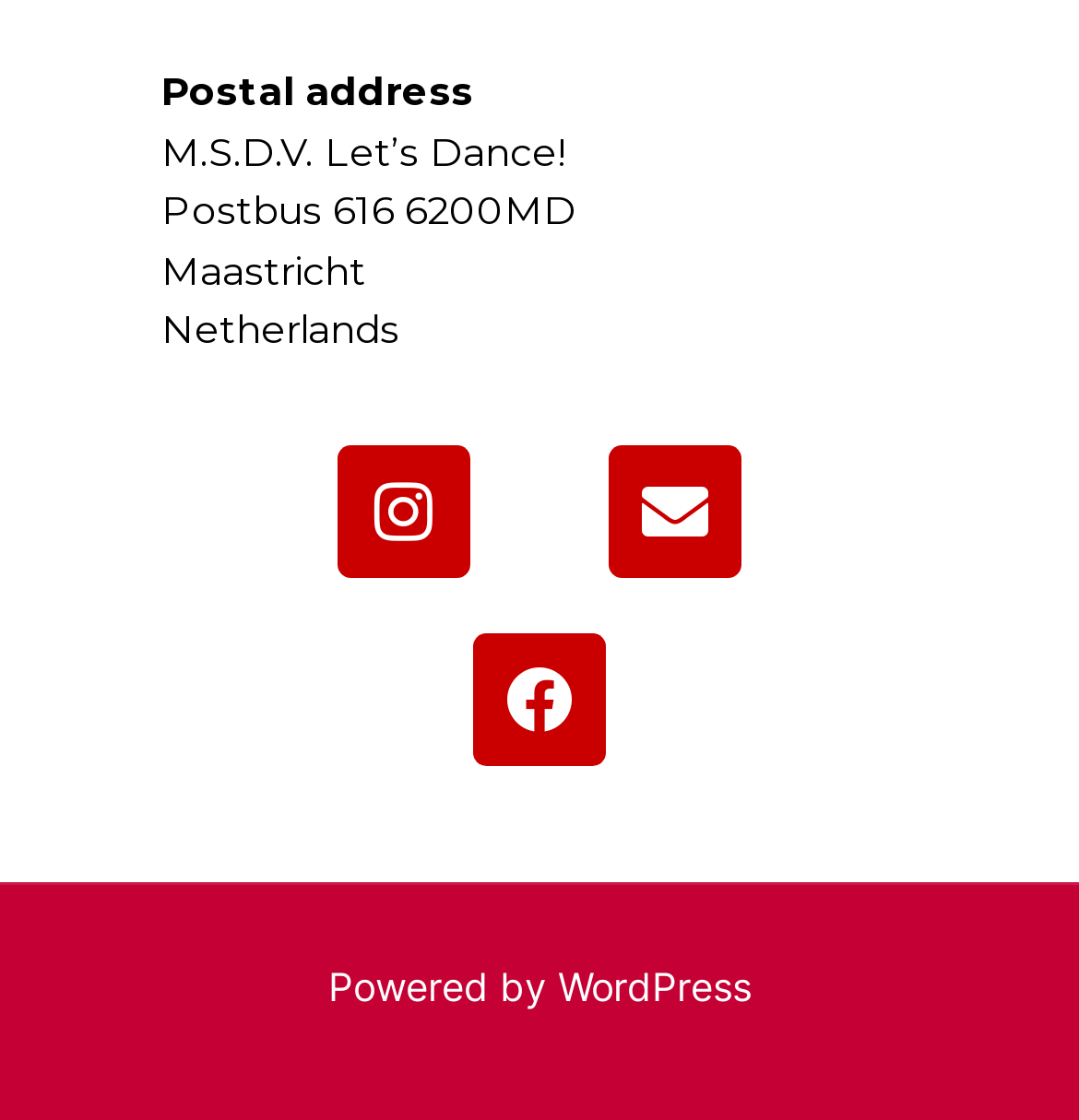How many social media links are there on the webpage?
Answer the question with just one word or phrase using the image.

3